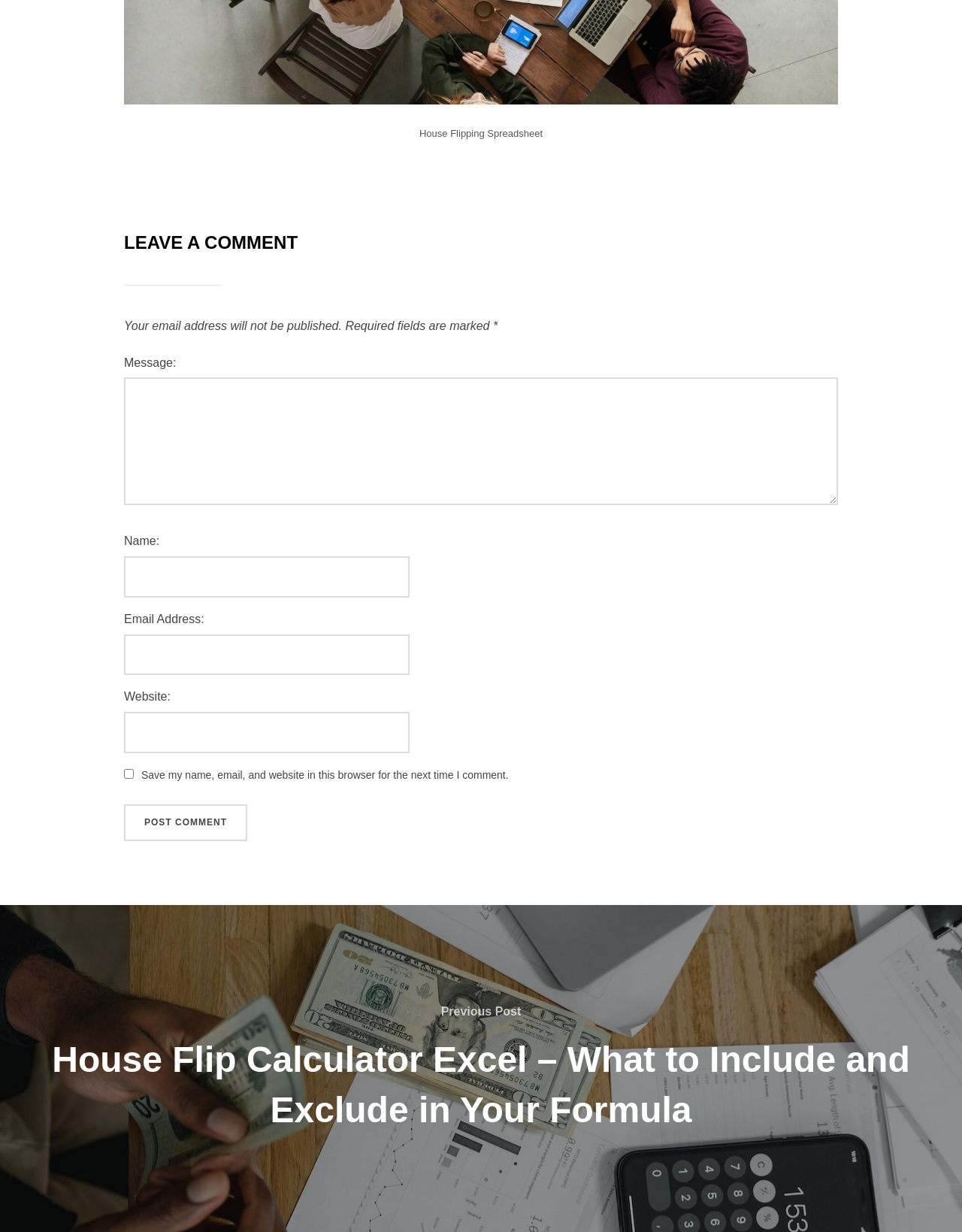Bounding box coordinates must be specified in the format (top-left x, top-left y, bottom-right x, bottom-right y). All values should be floating point numbers between 0 and 1. What are the bounding box coordinates of the UI element described as: name="submit" value="Post Comment"

[0.129, 0.653, 0.257, 0.683]